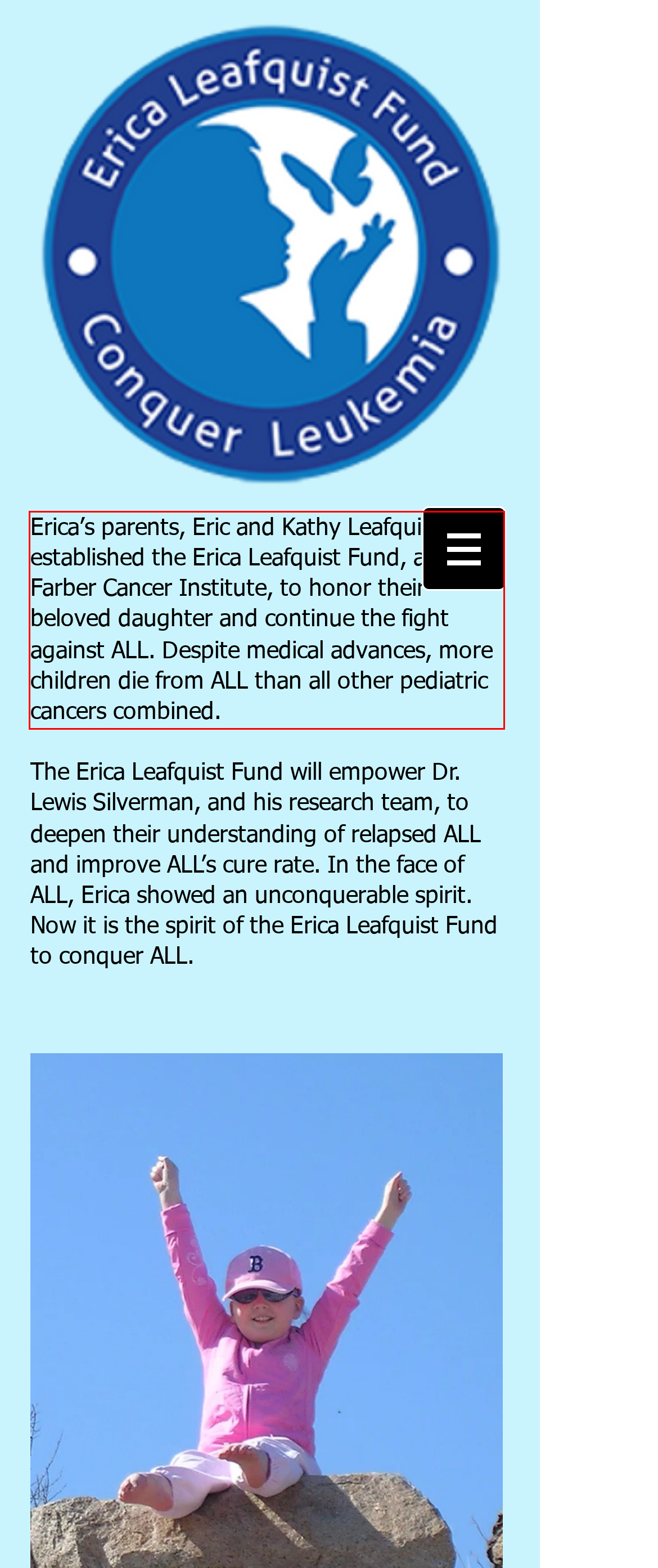You are given a screenshot of a webpage with a UI element highlighted by a red bounding box. Please perform OCR on the text content within this red bounding box.

Erica’s parents, Eric and Kathy Leafquist, established the Erica Leafquist Fund, at Dana Farber Cancer Institute, to honor their beloved daughter and continue the fight against ALL. Despite medical advances, more children die from ALL than all other pediatric cancers combined.